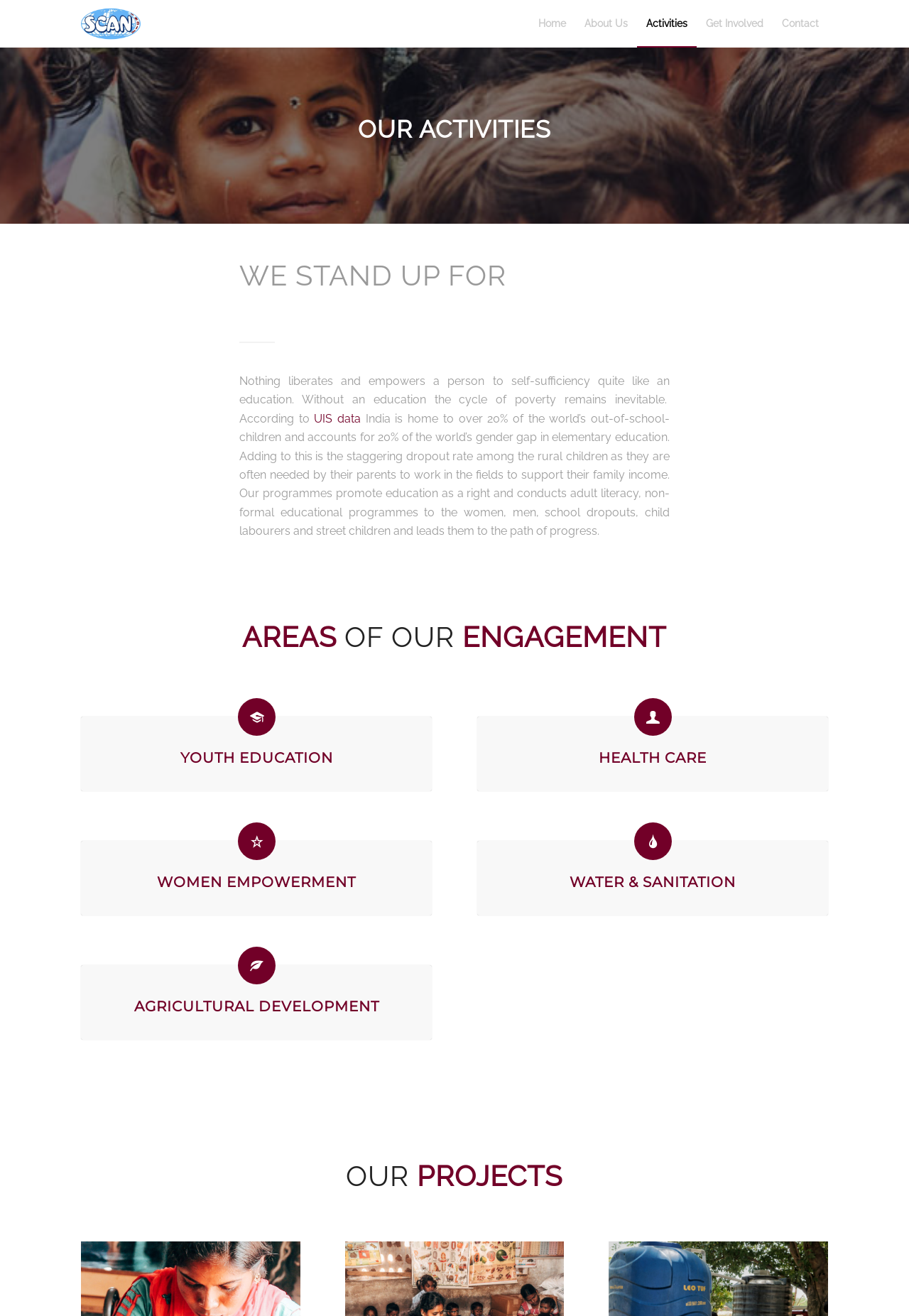From the screenshot, find the bounding box of the UI element matching this description: "alt="SCAN INDIA"". Supply the bounding box coordinates in the form [left, top, right, bottom], each a float between 0 and 1.

[0.089, 0.001, 0.155, 0.036]